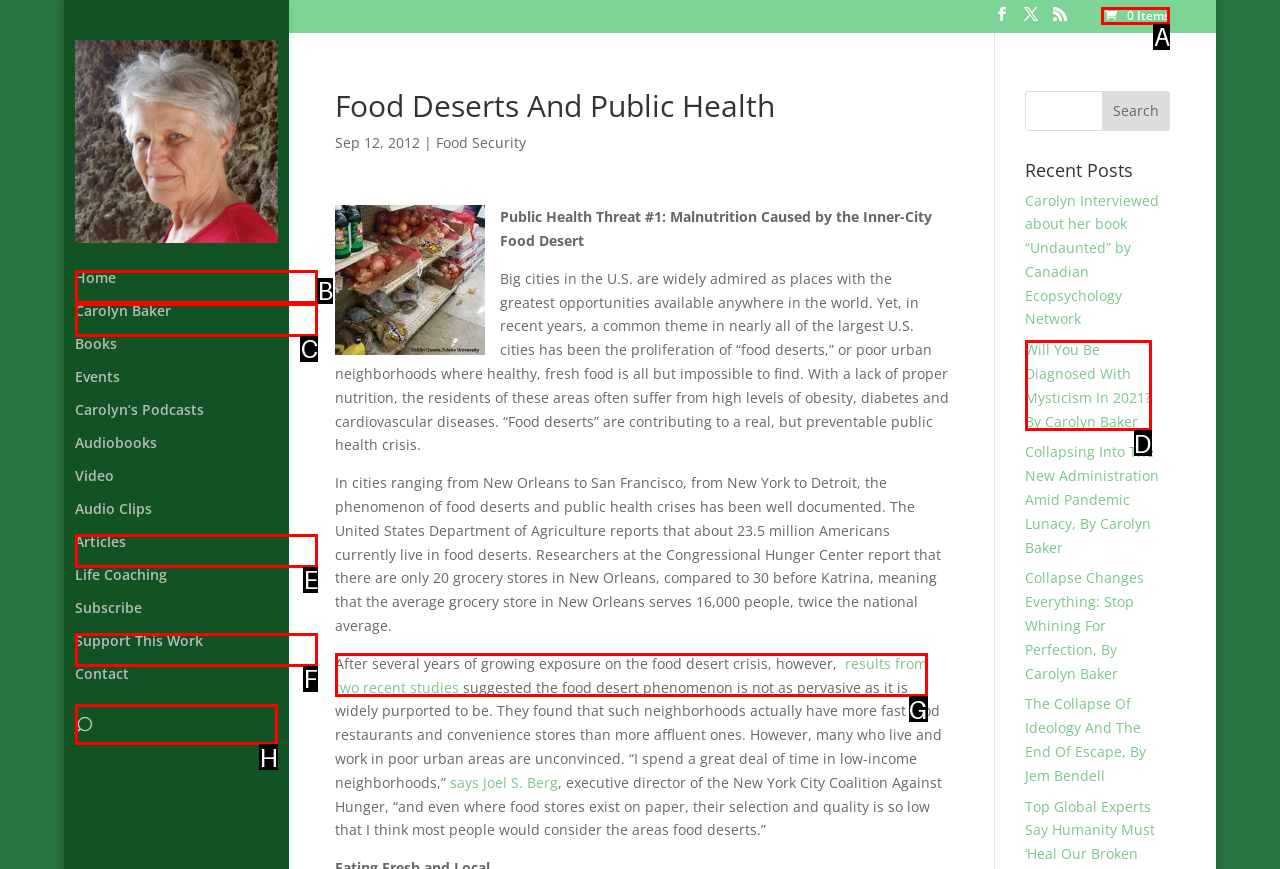Determine which HTML element to click on in order to complete the action: Search for something.
Reply with the letter of the selected option.

H